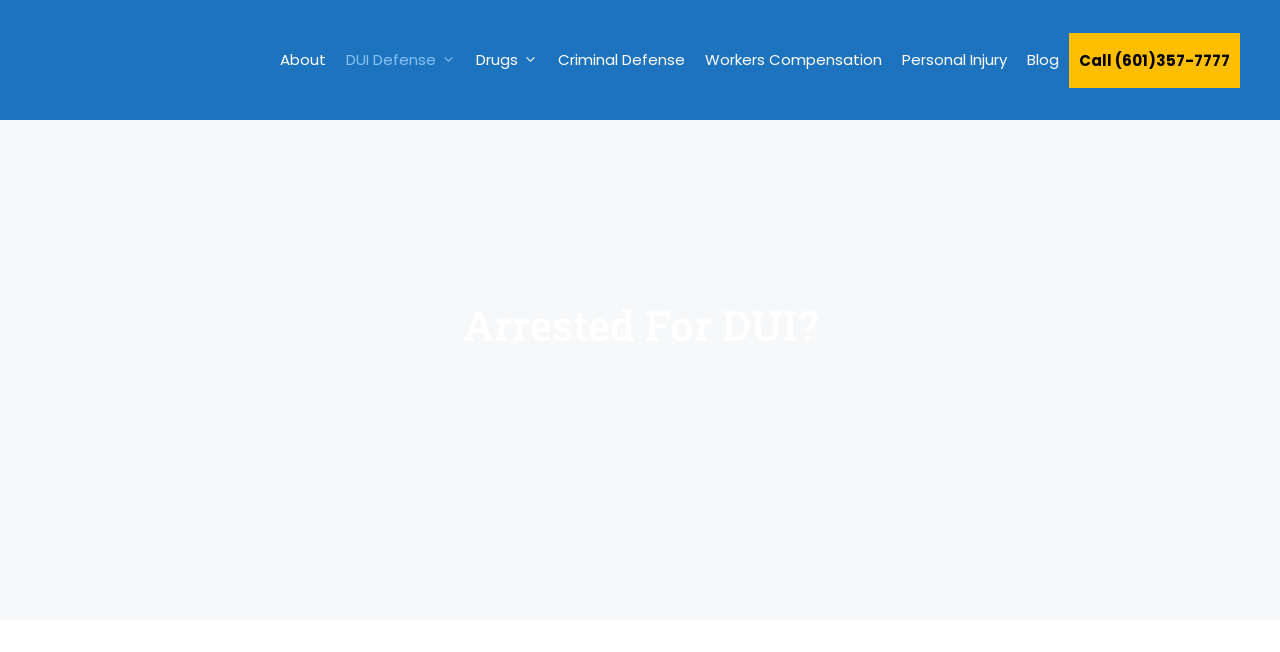Please determine the bounding box coordinates of the element to click in order to execute the following instruction: "Navigate to DUI Defense page". The coordinates should be four float numbers between 0 and 1, specified as [left, top, right, bottom].

[0.262, 0.031, 0.364, 0.153]